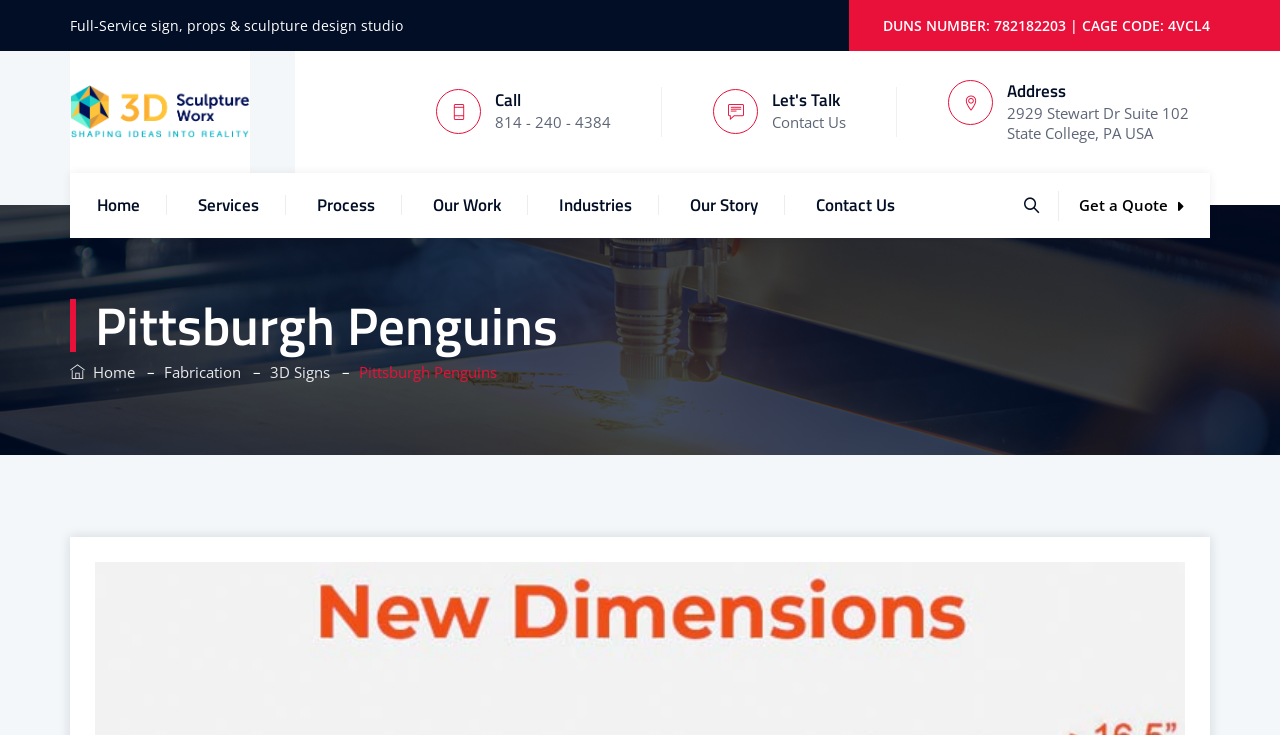Given the description: "Quick View", determine the bounding box coordinates of the UI element. The coordinates should be formatted as four float numbers between 0 and 1, [left, top, right, bottom].

None